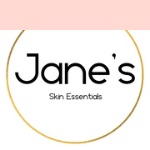Provide an in-depth description of the image you see.

The image showcases the logo of "Jane's Skin Essentials," a brand specializing in skincare products. Prominently displayed in a modern and elegant font, the logo features the brand name "Jane's" in bold, with "Skin Essentials" in a smaller, delicate typeface underneath. The design is enclosed within a circle adorned with a subtle golden outline, conveying a sense of sophistication and quality. This branding reflects the brand's commitment to providing effective skincare solutions, emphasizing beauty and care for the skin.